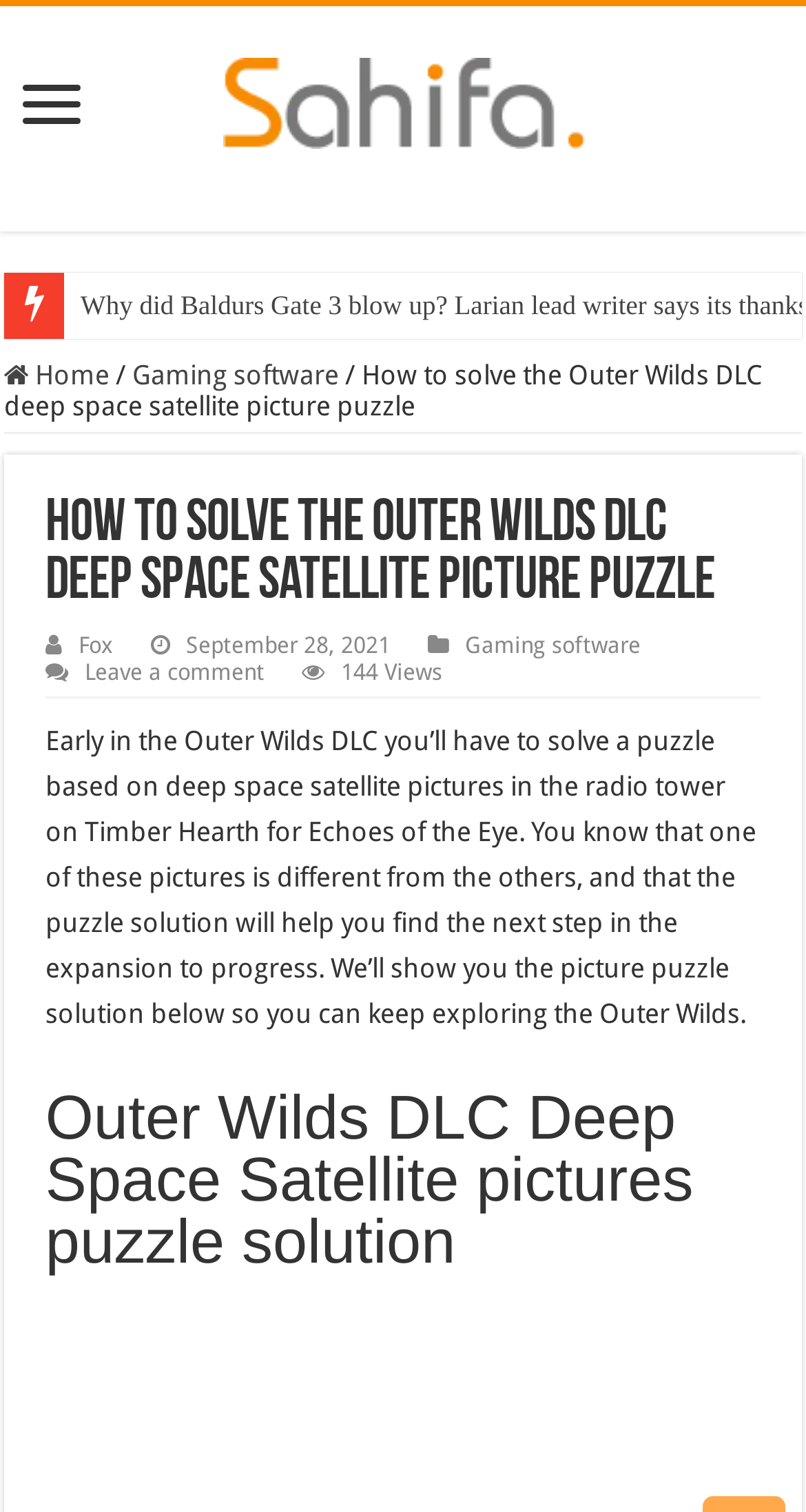Identify the bounding box coordinates for the UI element described as: "Leave a comment". The coordinates should be provided as four floats between 0 and 1: [left, top, right, bottom].

[0.105, 0.436, 0.328, 0.454]